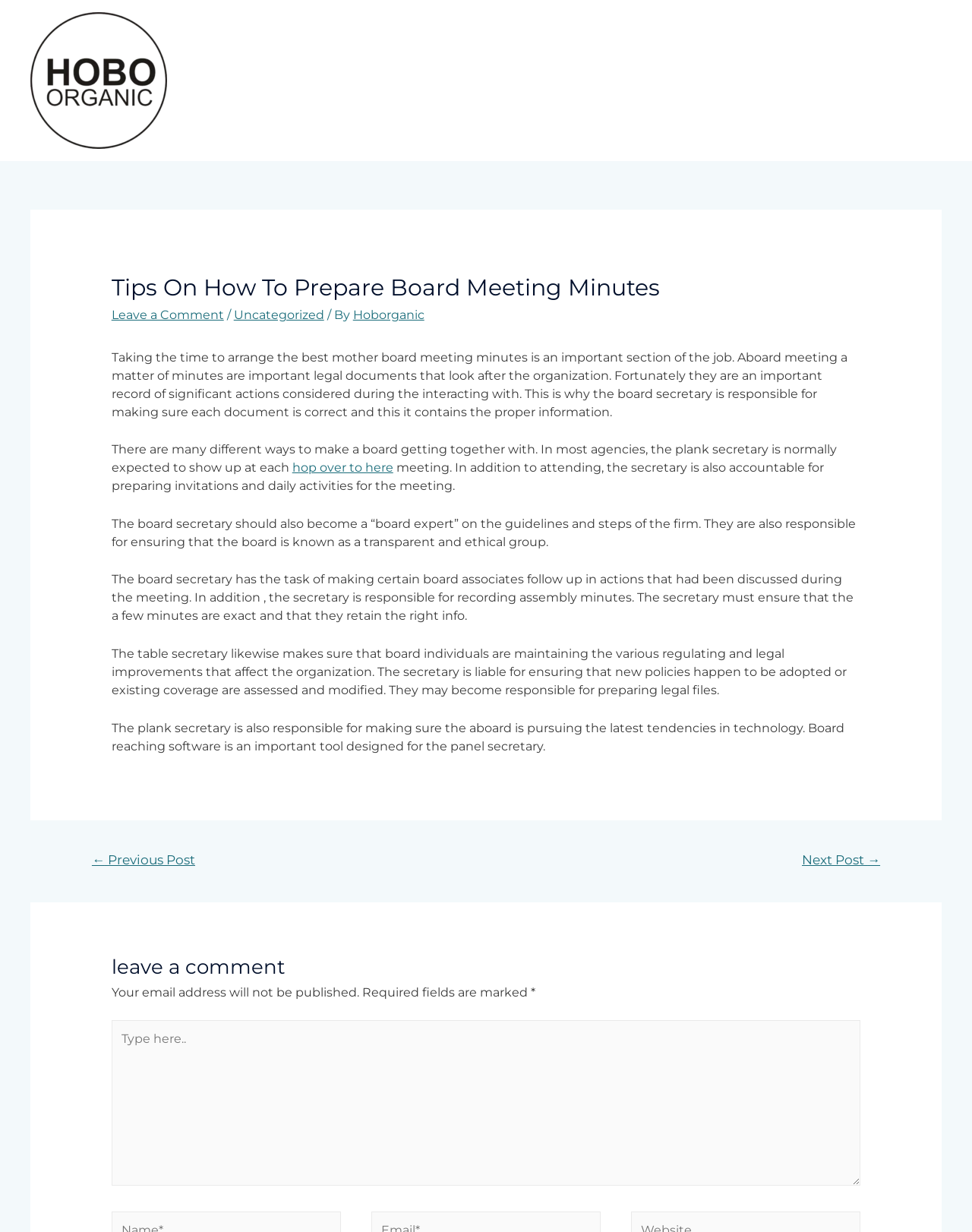Please identify the bounding box coordinates of the element I should click to complete this instruction: 'Click on the 'hop over to here' link'. The coordinates should be given as four float numbers between 0 and 1, like this: [left, top, right, bottom].

[0.301, 0.374, 0.404, 0.385]